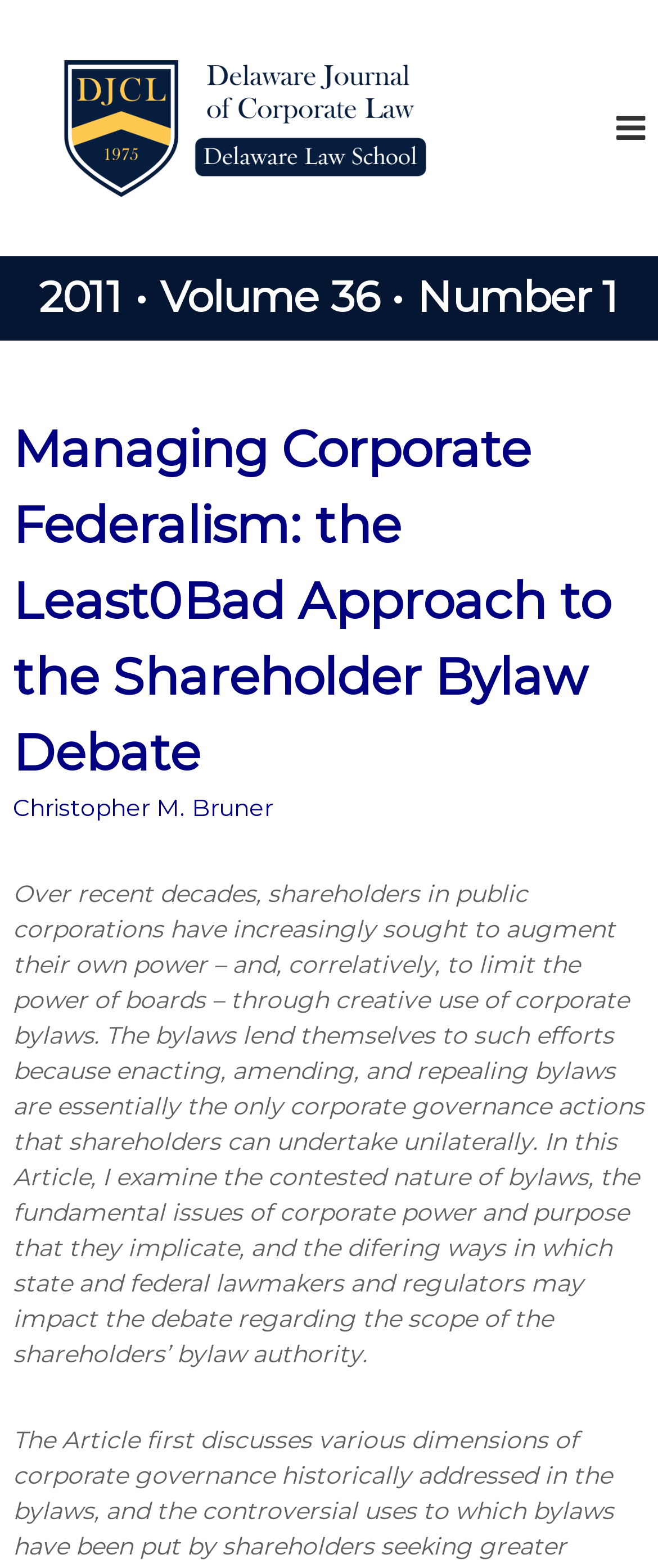Please predict the bounding box coordinates (top-left x, top-left y, bottom-right x, bottom-right y) for the UI element in the screenshot that fits the description: alt="Delaware Journal of Corporate Law"

[0.091, 0.073, 0.655, 0.088]